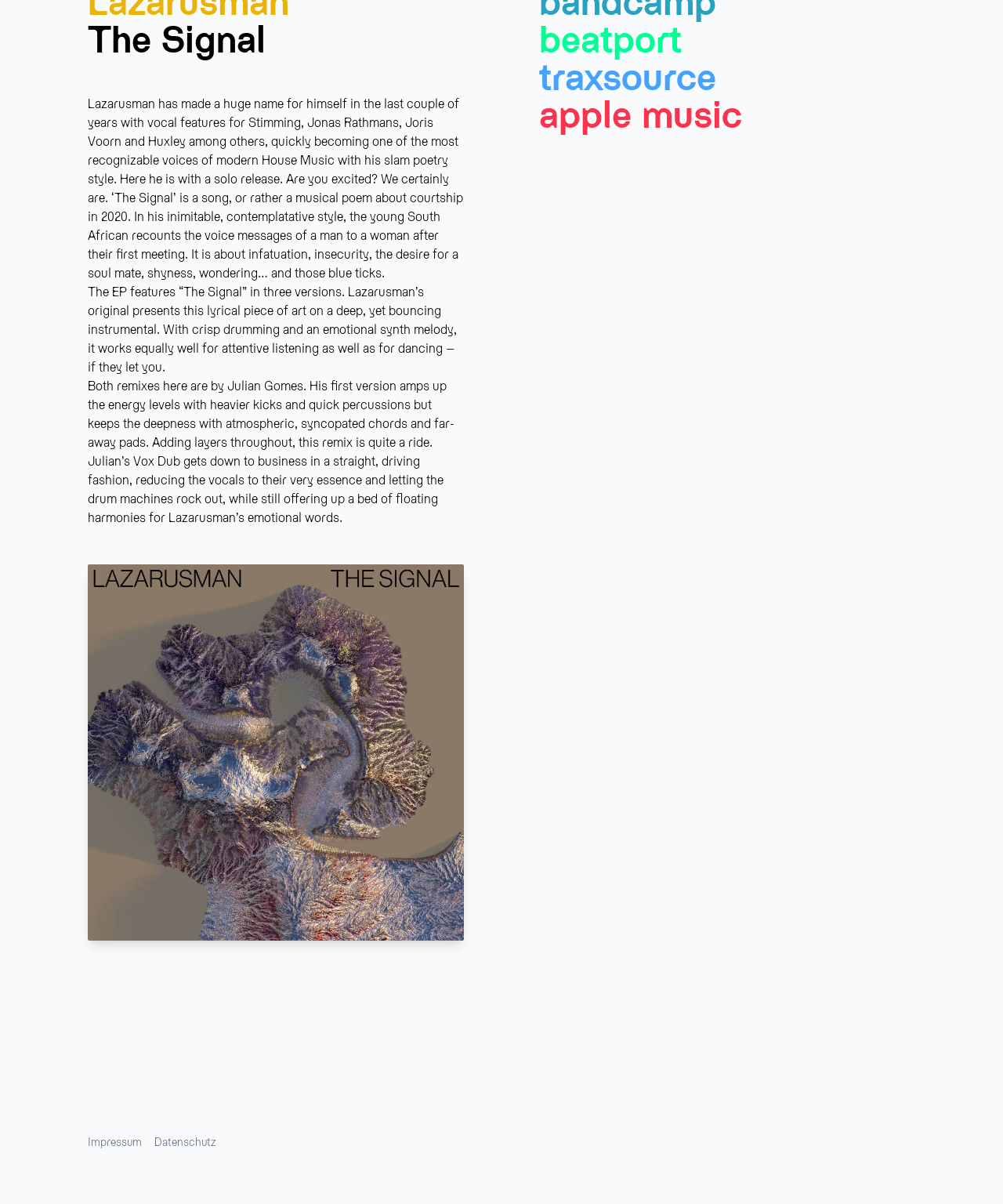Using the provided element description, identify the bounding box coordinates as (top-left x, top-left y, bottom-right x, bottom-right y). Ensure all values are between 0 and 1. Description: Impressum Datenschutz

[0.088, 0.935, 0.216, 0.961]